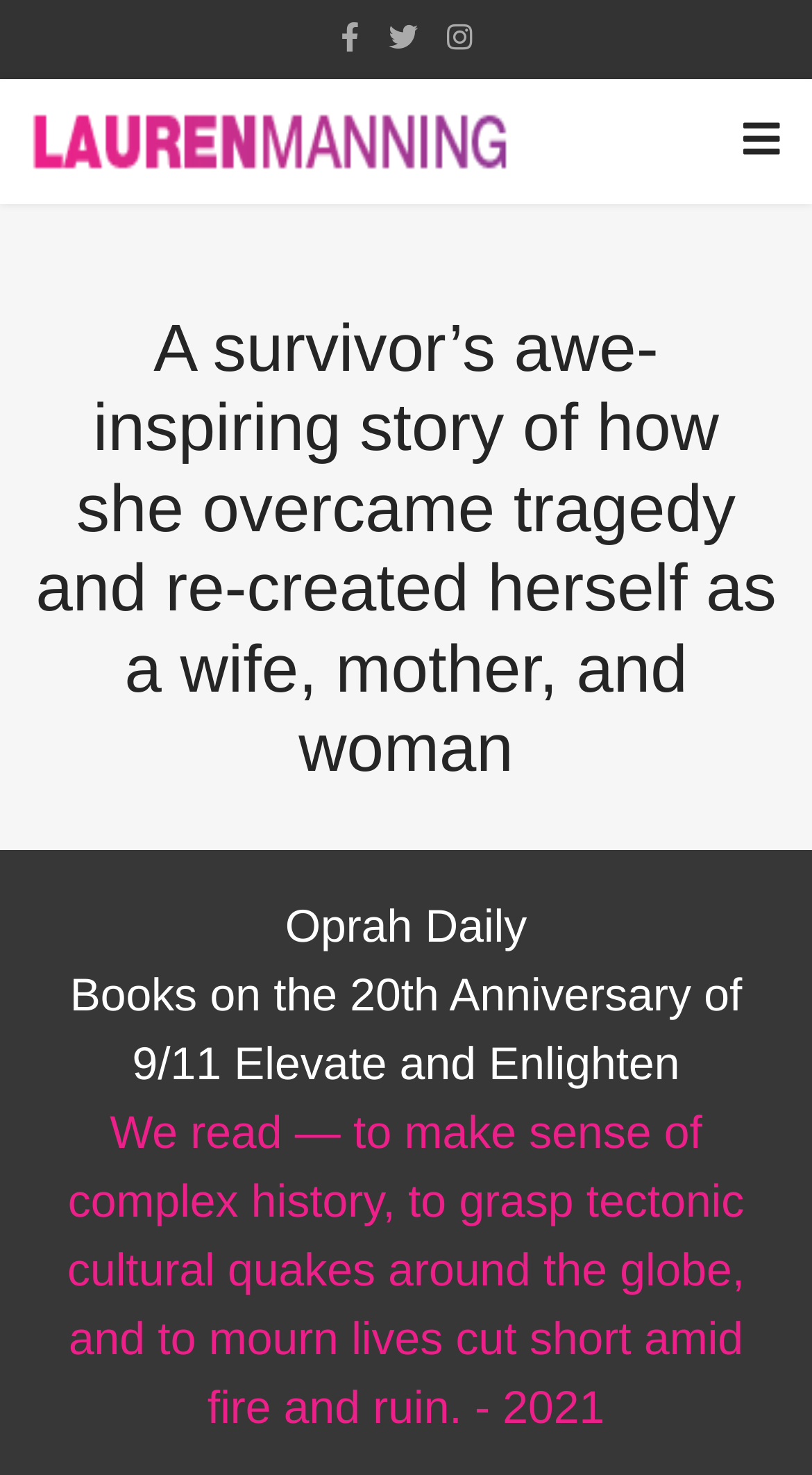Show the bounding box coordinates for the HTML element described as: "aria-label="facebook"".

[0.419, 0.014, 0.442, 0.037]